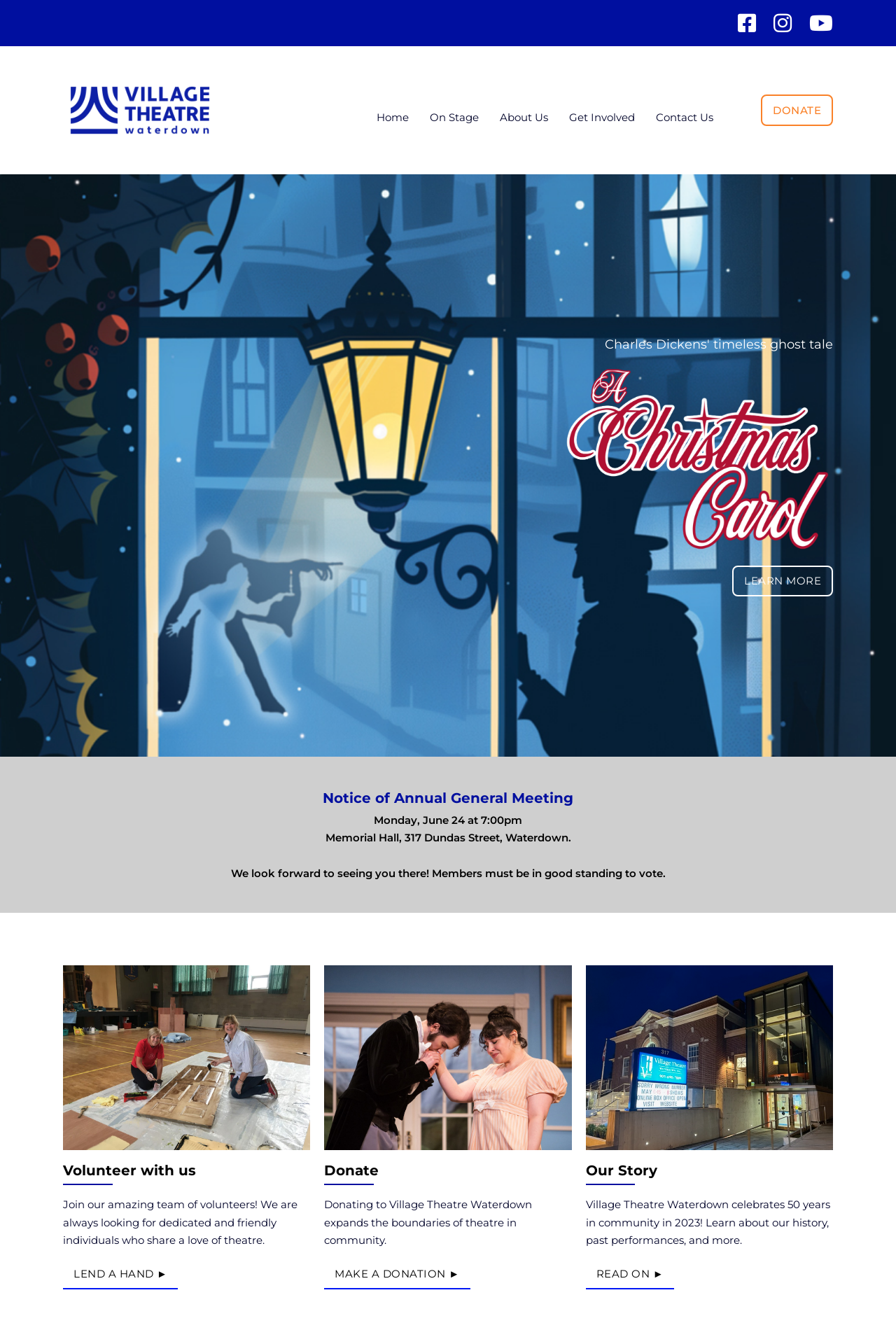Please identify the bounding box coordinates of the clickable element to fulfill the following instruction: "Make a donation". The coordinates should be four float numbers between 0 and 1, i.e., [left, top, right, bottom].

[0.362, 0.952, 0.525, 0.975]